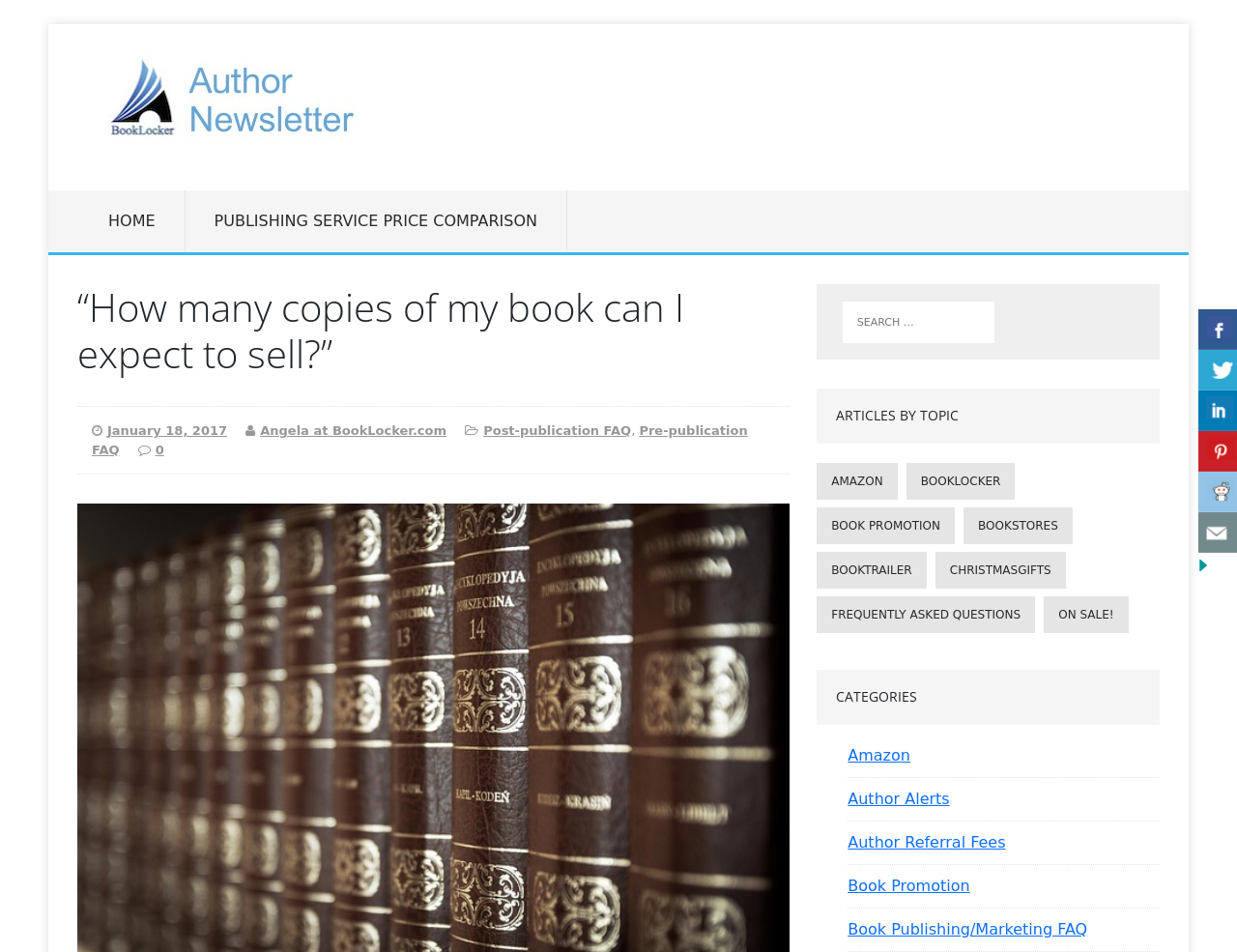Refer to the image and offer a detailed explanation in response to the question: How many items are under the 'book promotion' category?

Under the 'ARTICLES BY TOPIC' section, there is a link that says 'book promotion (4 items)', which indicates that there are 4 items under this category.